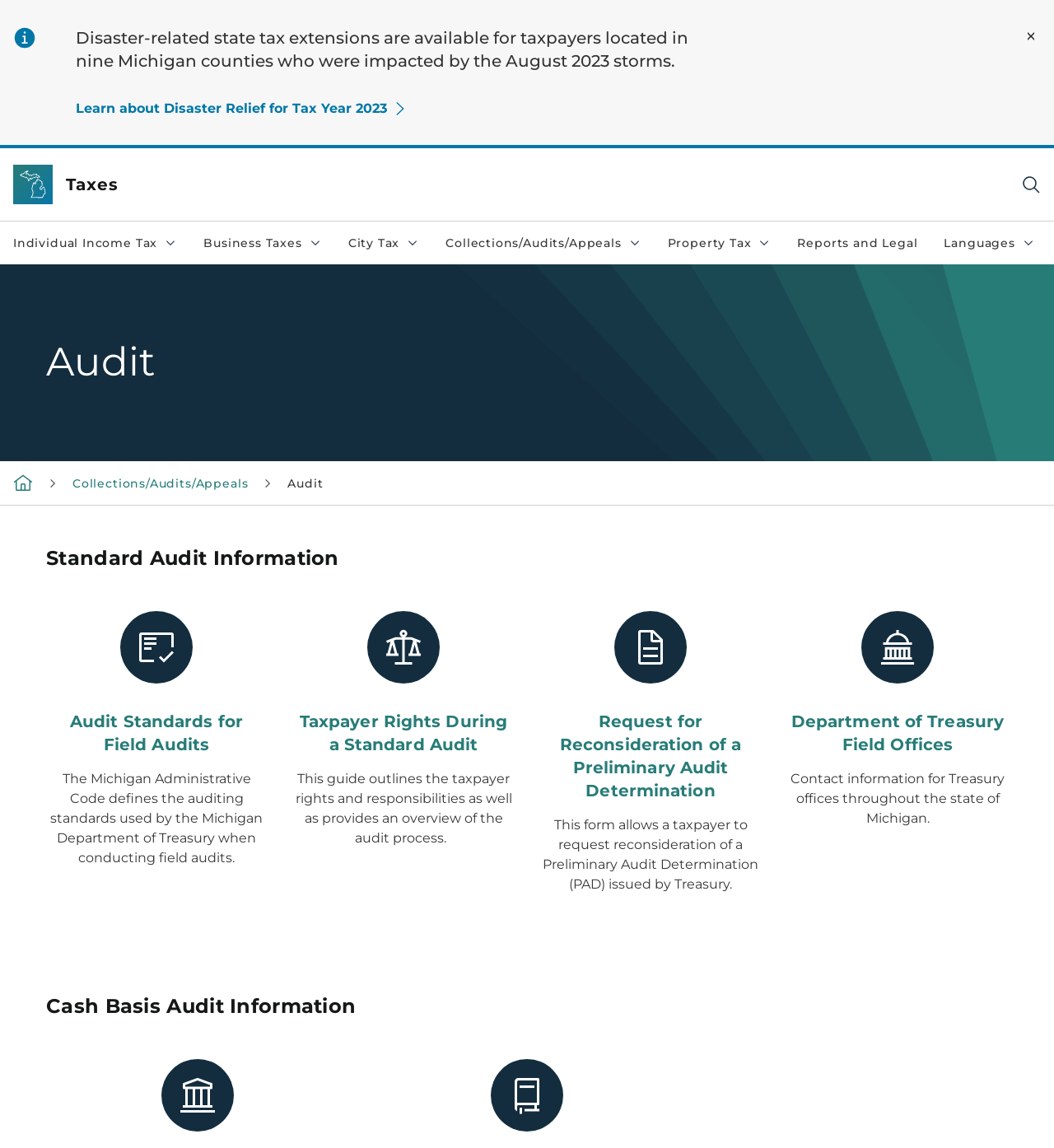Highlight the bounding box coordinates of the element that should be clicked to carry out the following instruction: "Read about Audit Standards for Field Audits". The coordinates must be given as four float numbers ranging from 0 to 1, i.e., [left, top, right, bottom].

[0.044, 0.532, 0.253, 0.659]